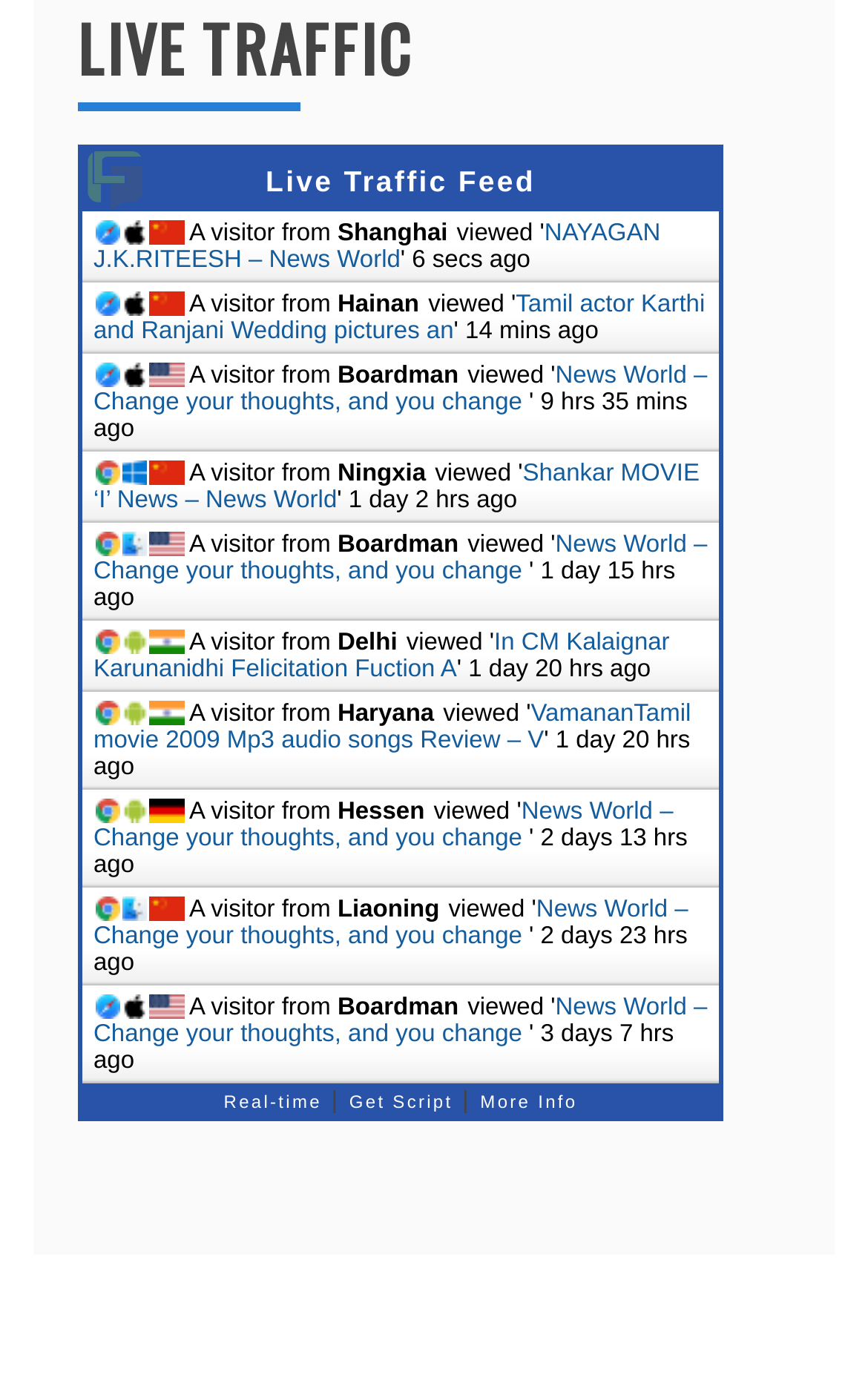Predict the bounding box coordinates of the UI element that matches this description: "Live Traffic Feed". The coordinates should be in the format [left, top, right, bottom] with each value between 0 and 1.

[0.306, 0.117, 0.617, 0.141]